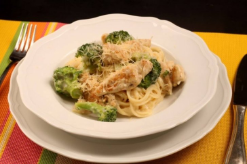Reply to the question below using a single word or brief phrase:
What type of metal is the cutlery made of?

Stainless steel